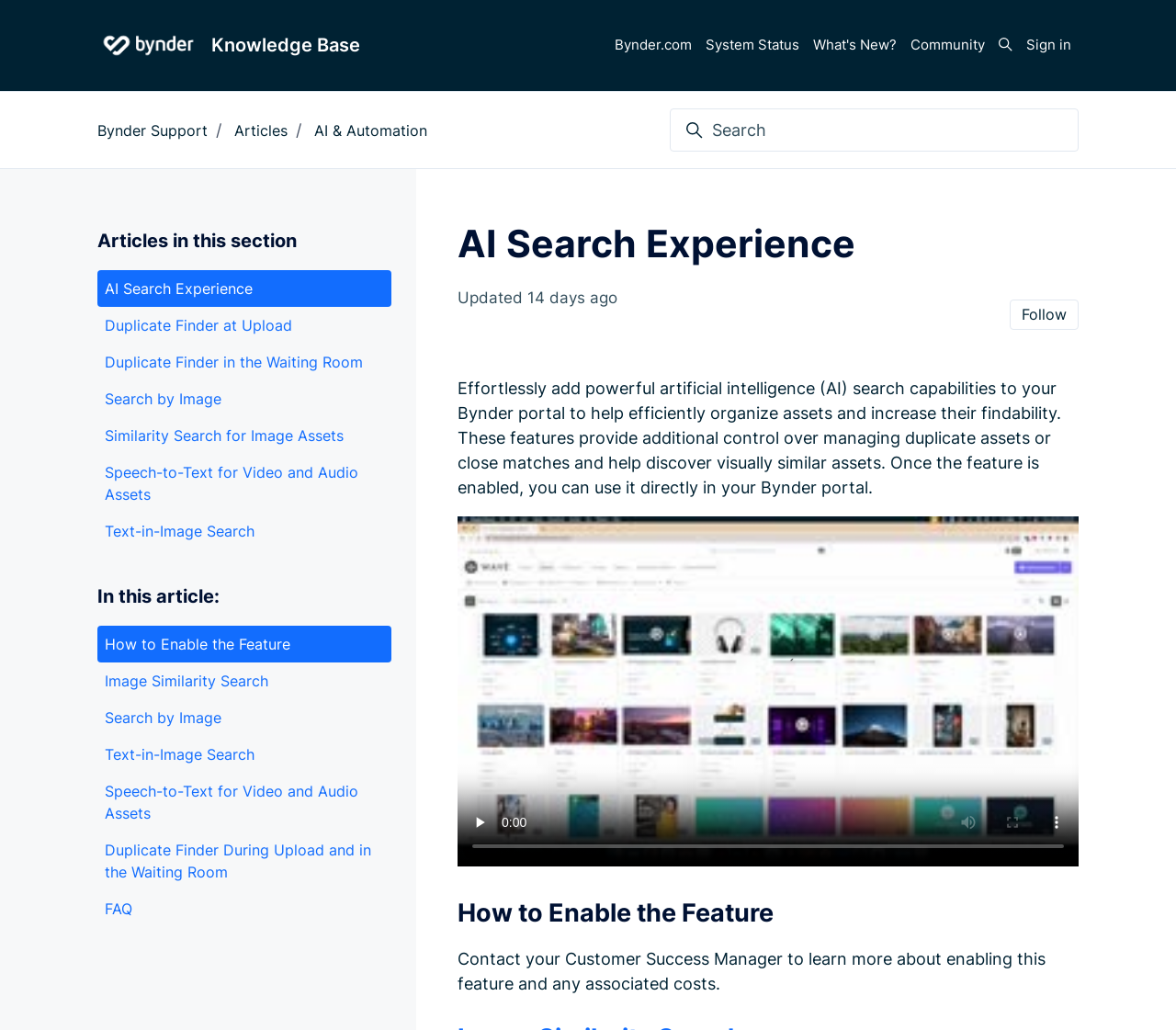Is there a video tutorial available on the webpage?
Give a single word or phrase answer based on the content of the image.

yes